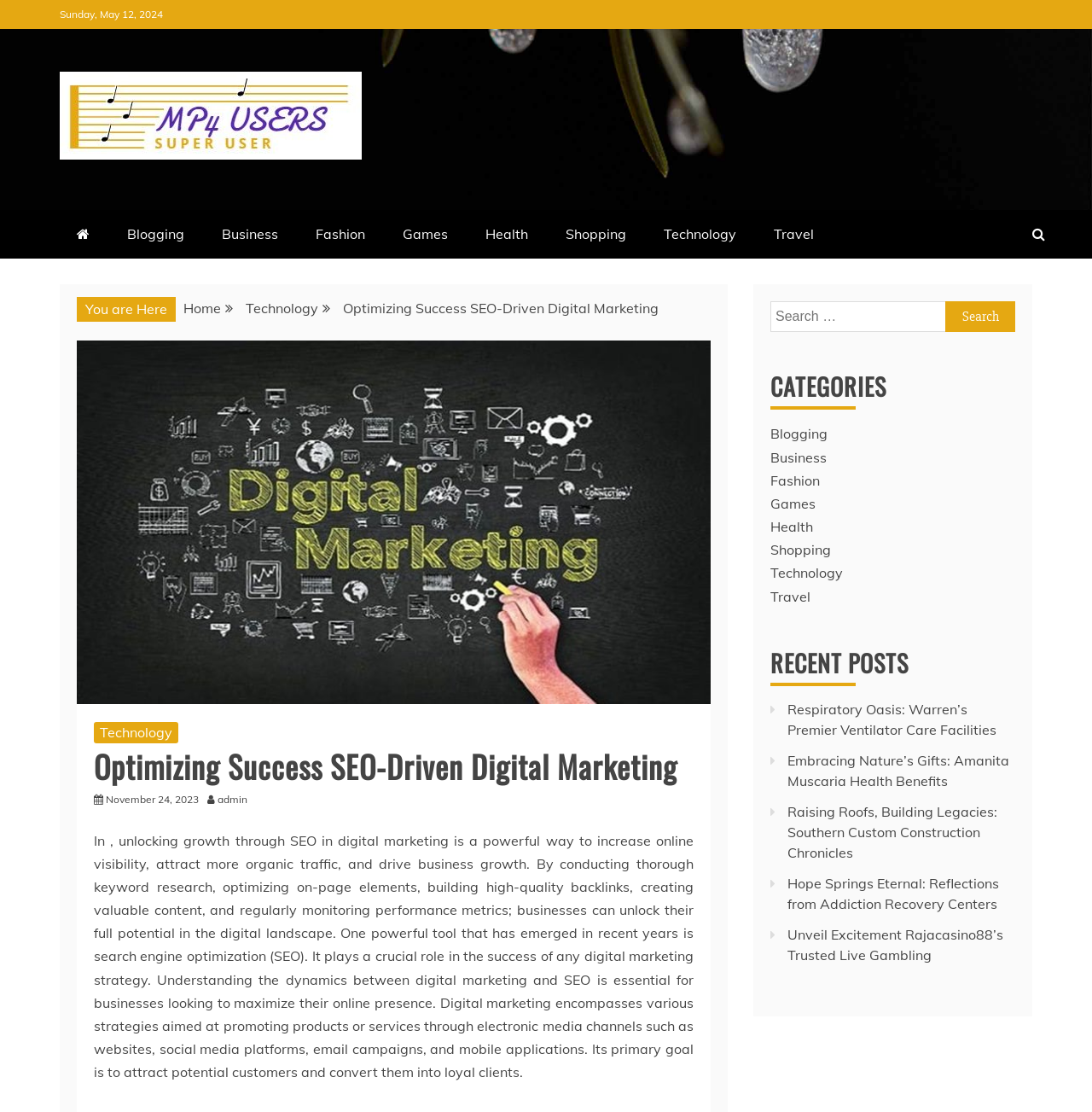Please identify the bounding box coordinates of the element's region that should be clicked to execute the following instruction: "Read the 'Optimizing Success SEO-Driven Digital Marketing' article". The bounding box coordinates must be four float numbers between 0 and 1, i.e., [left, top, right, bottom].

[0.086, 0.672, 0.635, 0.712]